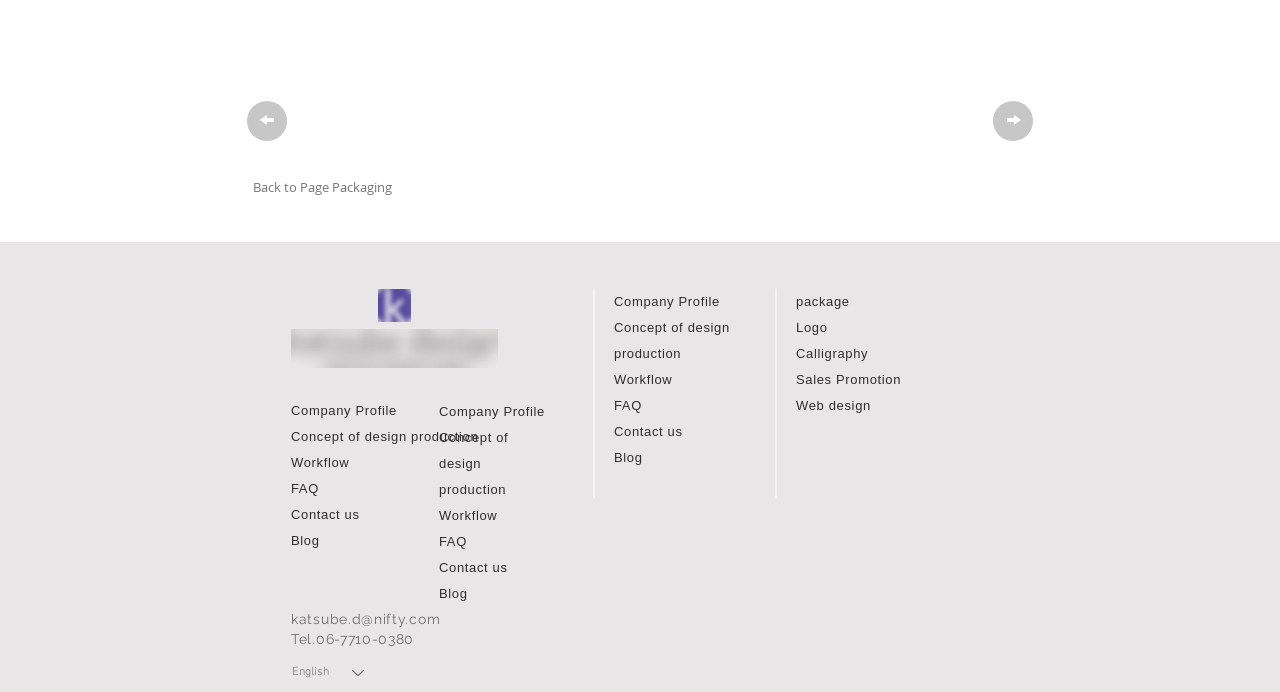Respond to the question below with a single word or phrase: What is the phone number of the company?

06-7710-0380